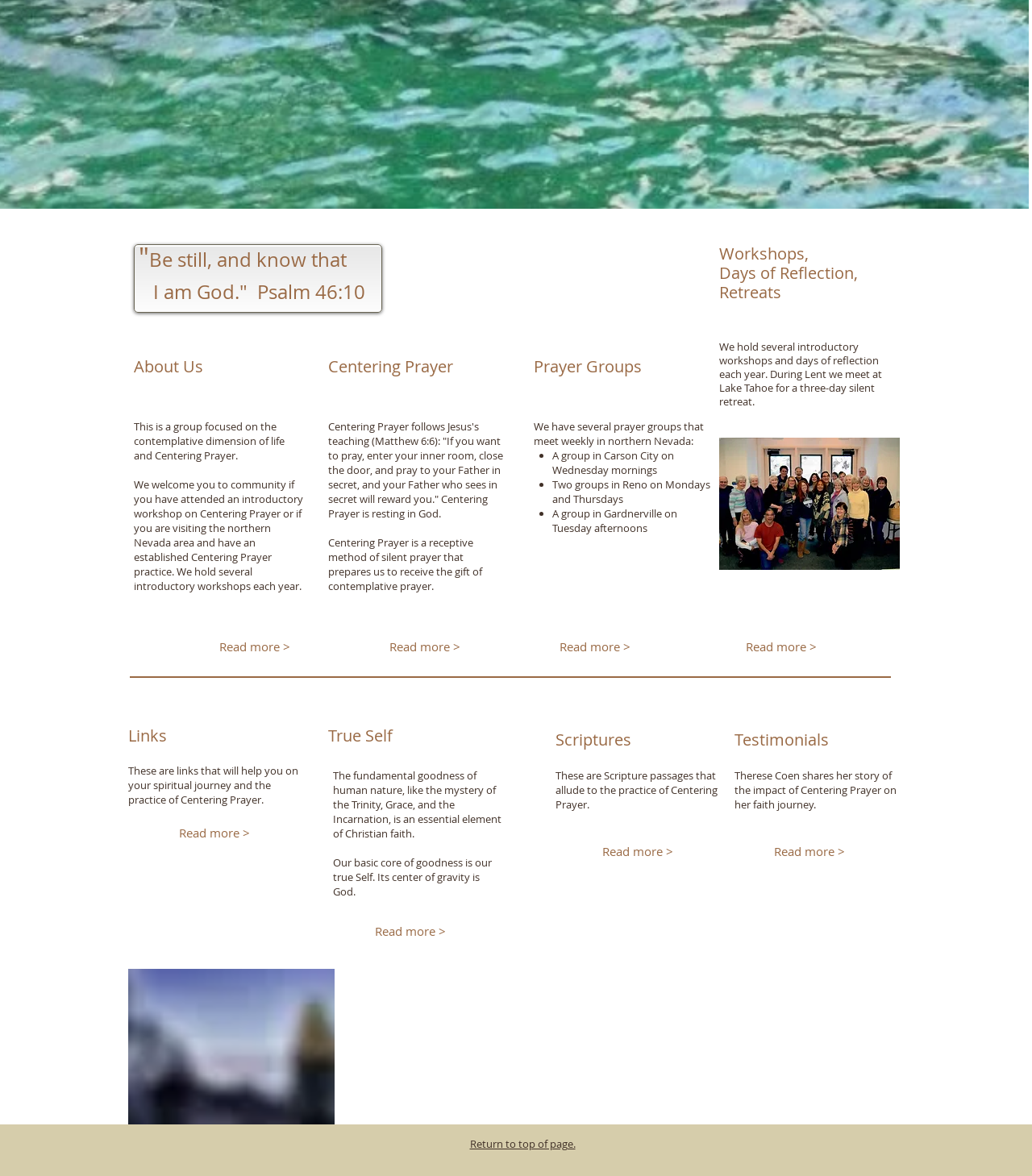Can you find the bounding box coordinates for the element to click on to achieve the instruction: "Return to top of page"?

[0.455, 0.966, 0.557, 0.979]